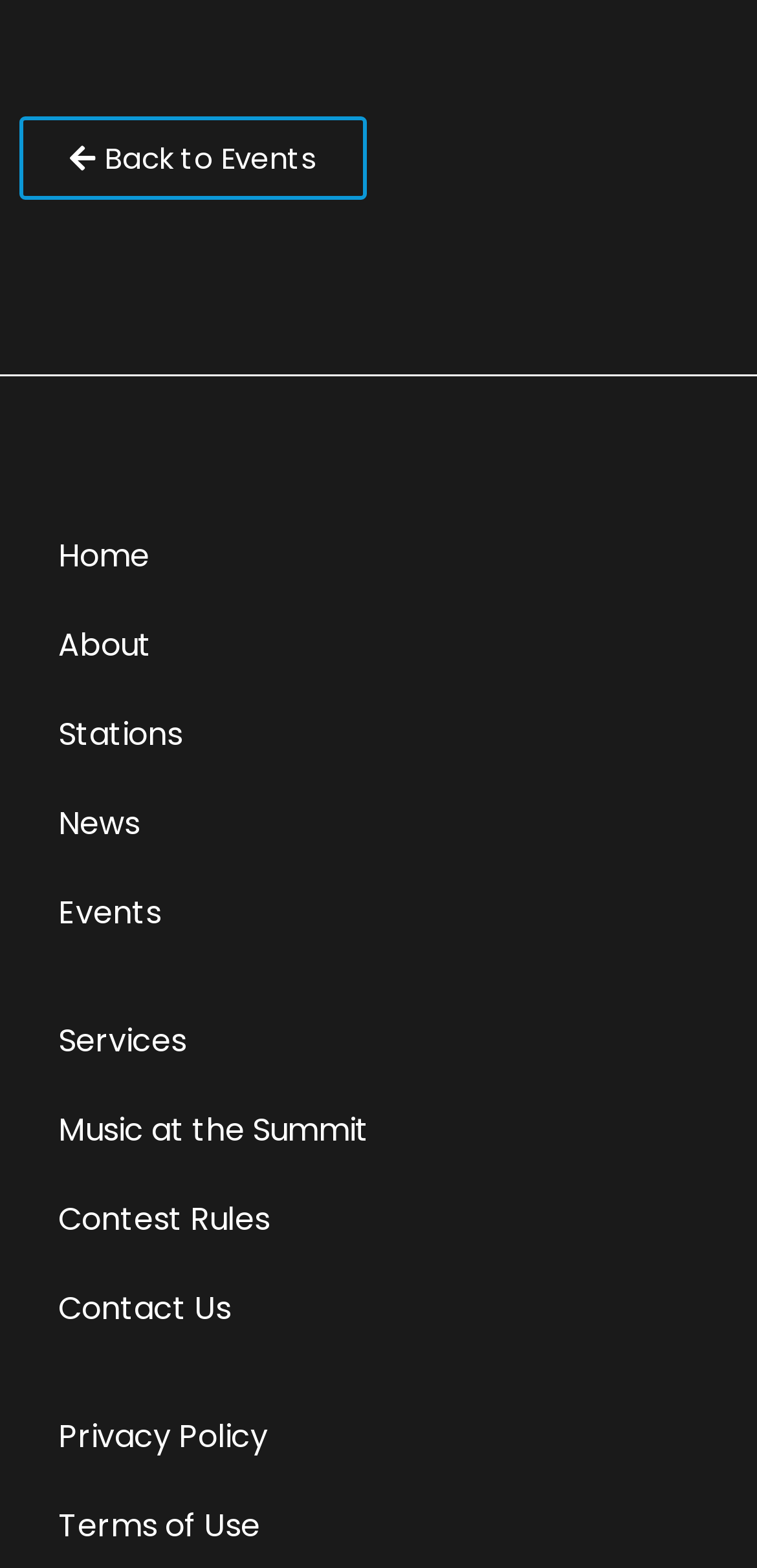Please find the bounding box coordinates of the element that must be clicked to perform the given instruction: "check the news". The coordinates should be four float numbers from 0 to 1, i.e., [left, top, right, bottom].

[0.026, 0.497, 0.974, 0.554]